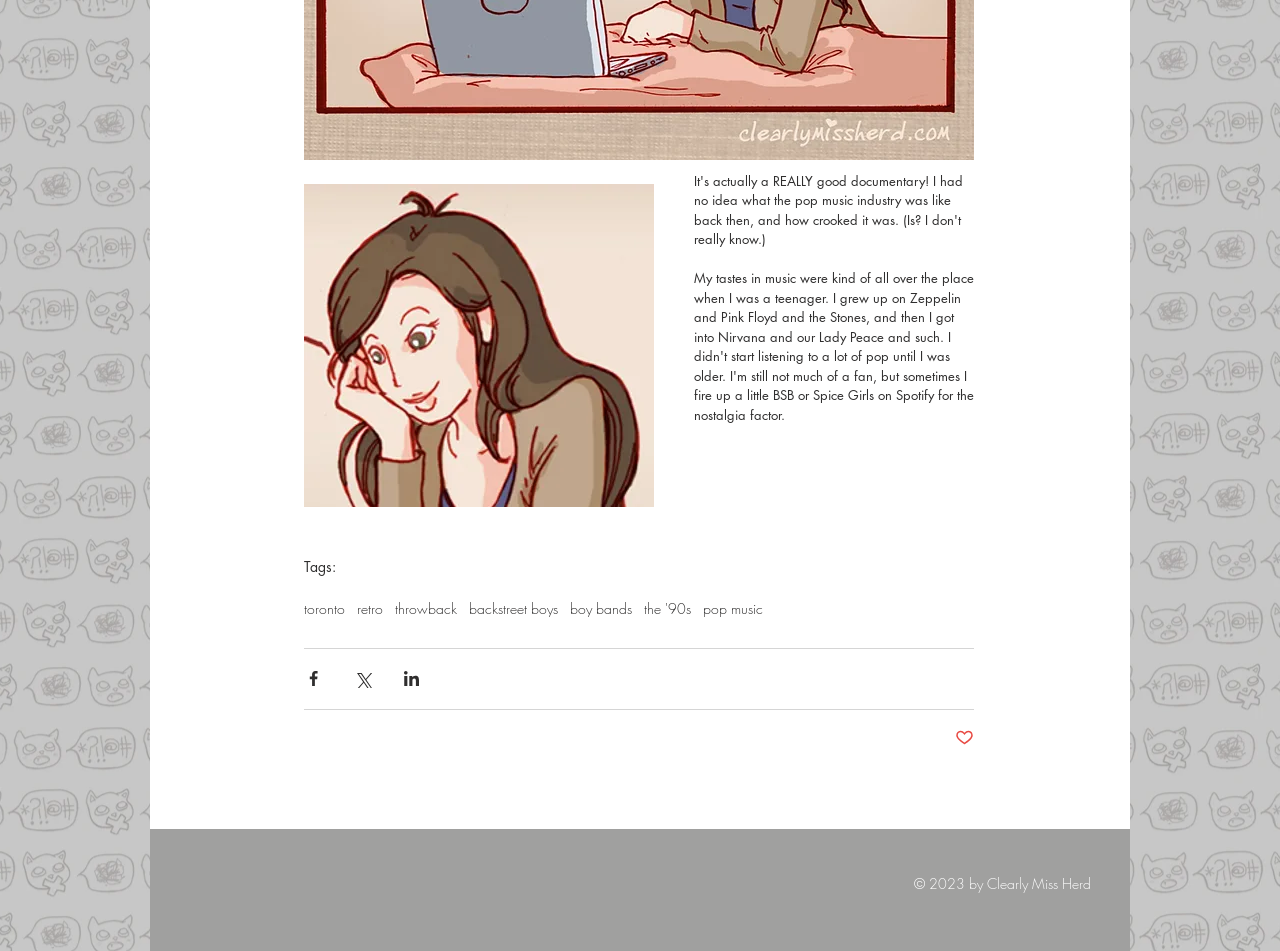Please answer the following query using a single word or phrase: 
What is the first tag listed?

toronto